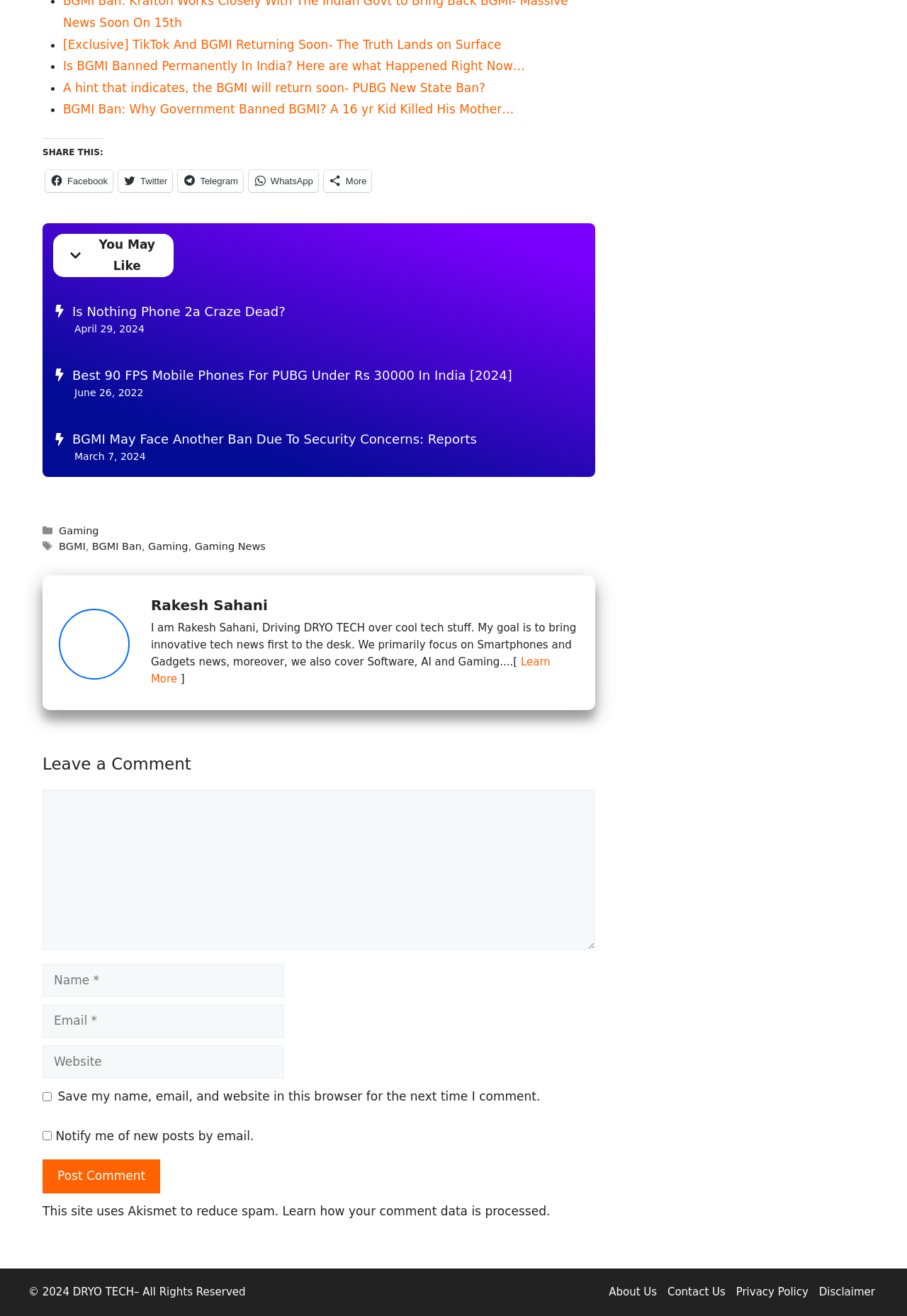Please identify the bounding box coordinates of the element's region that I should click in order to complete the following instruction: "Read the article about BGMI Ban". The bounding box coordinates consist of four float numbers between 0 and 1, i.e., [left, top, right, bottom].

[0.07, 0.078, 0.567, 0.088]